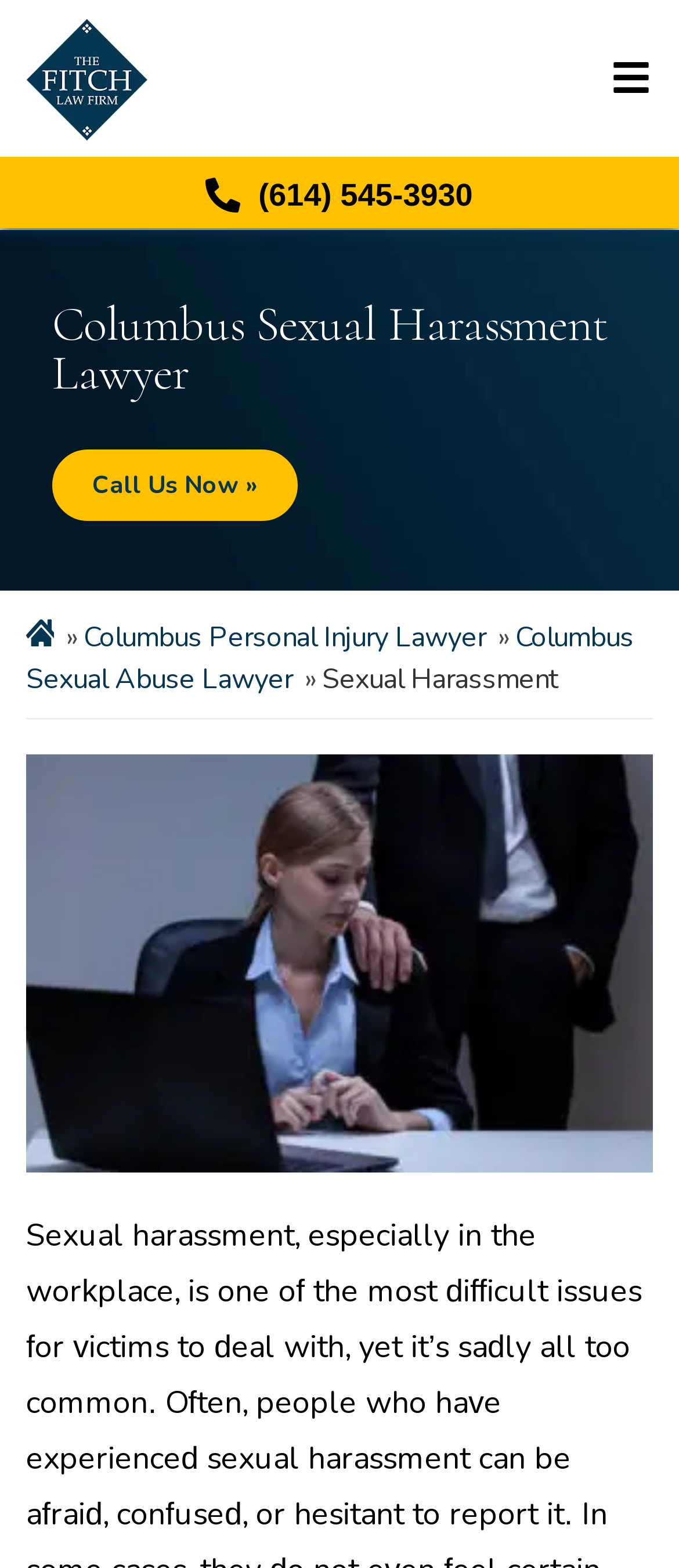Using the format (top-left x, top-left y, bottom-right x, bottom-right y), provide the bounding box coordinates for the described UI element. All values should be floating point numbers between 0 and 1: Call Us Now »

[0.077, 0.287, 0.438, 0.332]